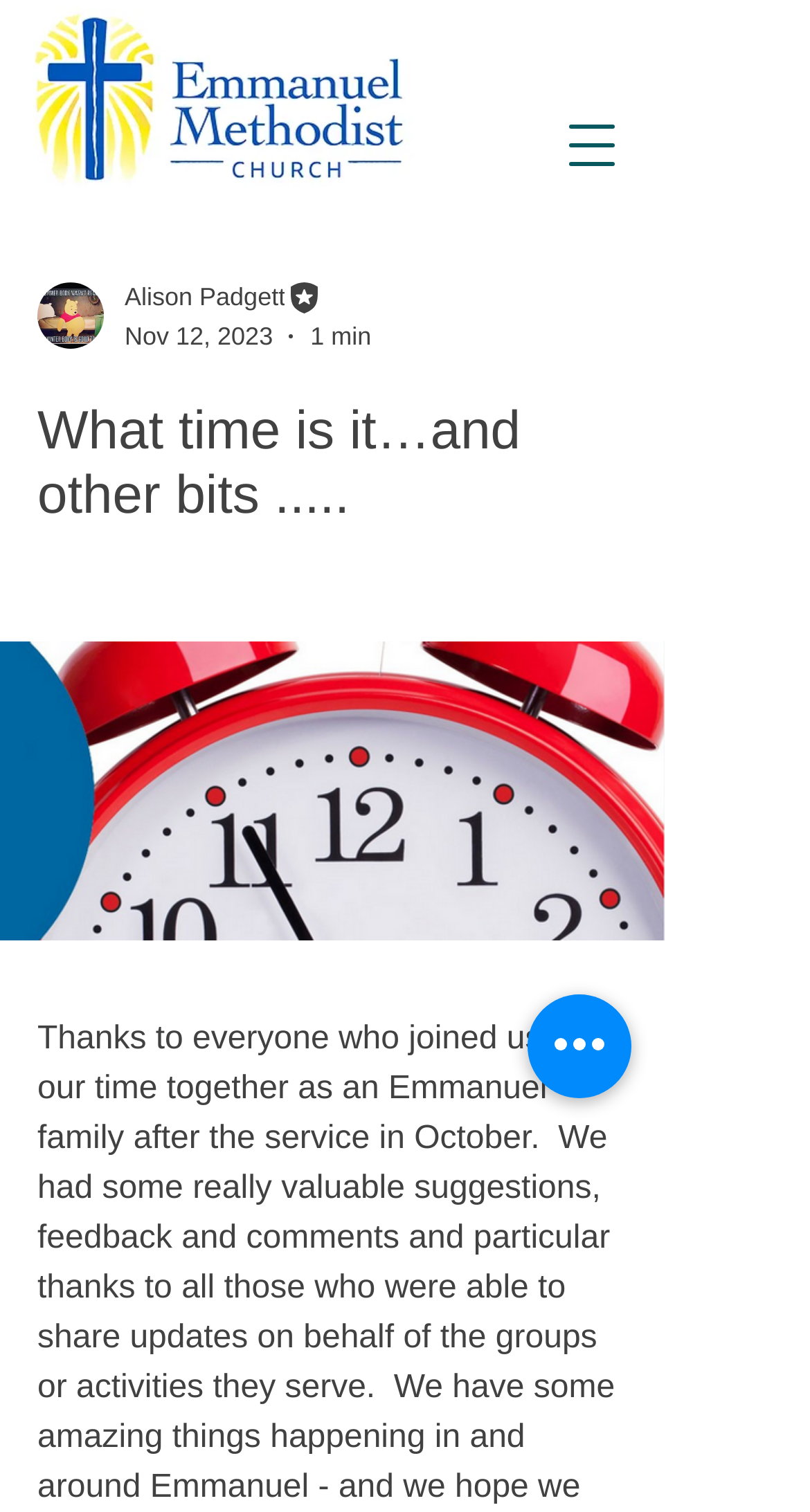How many buttons are on the webpage?
Look at the image and provide a detailed response to the question.

I counted the number of button elements on the webpage. There is a button to open the navigation menu and a button labeled 'Quick actions'. Therefore, there are two buttons on the webpage.